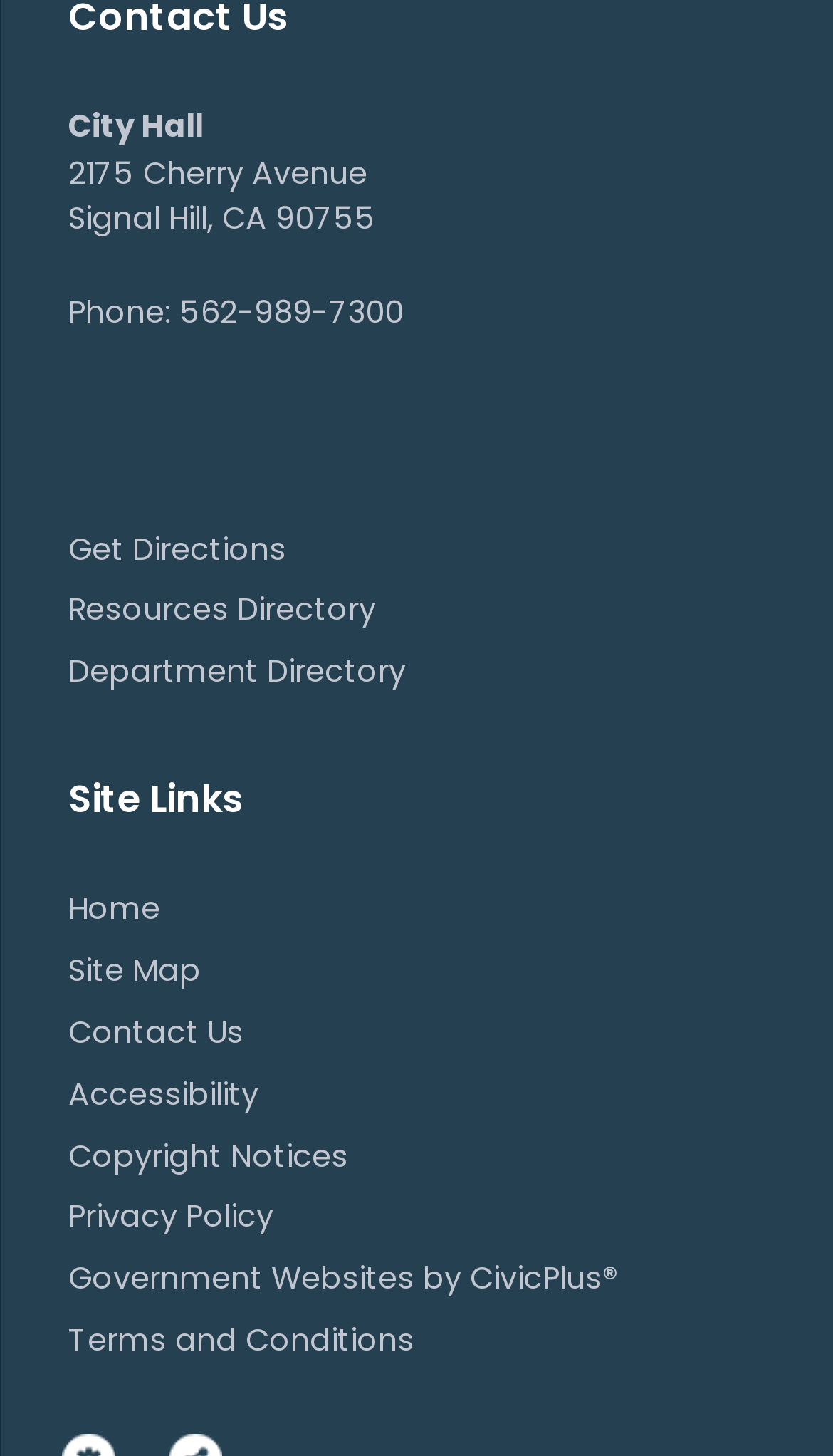Please determine the bounding box coordinates of the area that needs to be clicked to complete this task: 'Get directions to City Hall'. The coordinates must be four float numbers between 0 and 1, formatted as [left, top, right, bottom].

[0.082, 0.362, 0.344, 0.391]